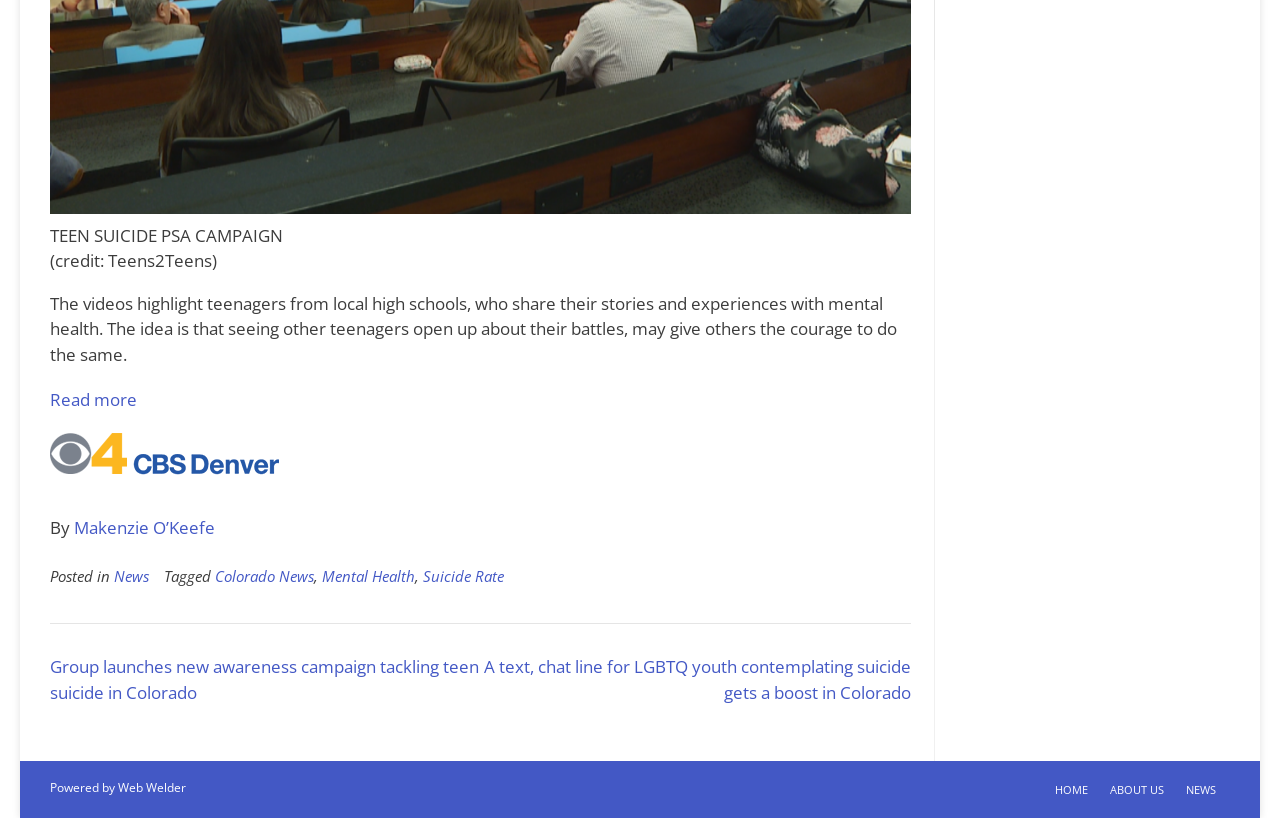Determine the bounding box coordinates of the target area to click to execute the following instruction: "Visit the homepage."

[0.819, 0.953, 0.855, 0.976]